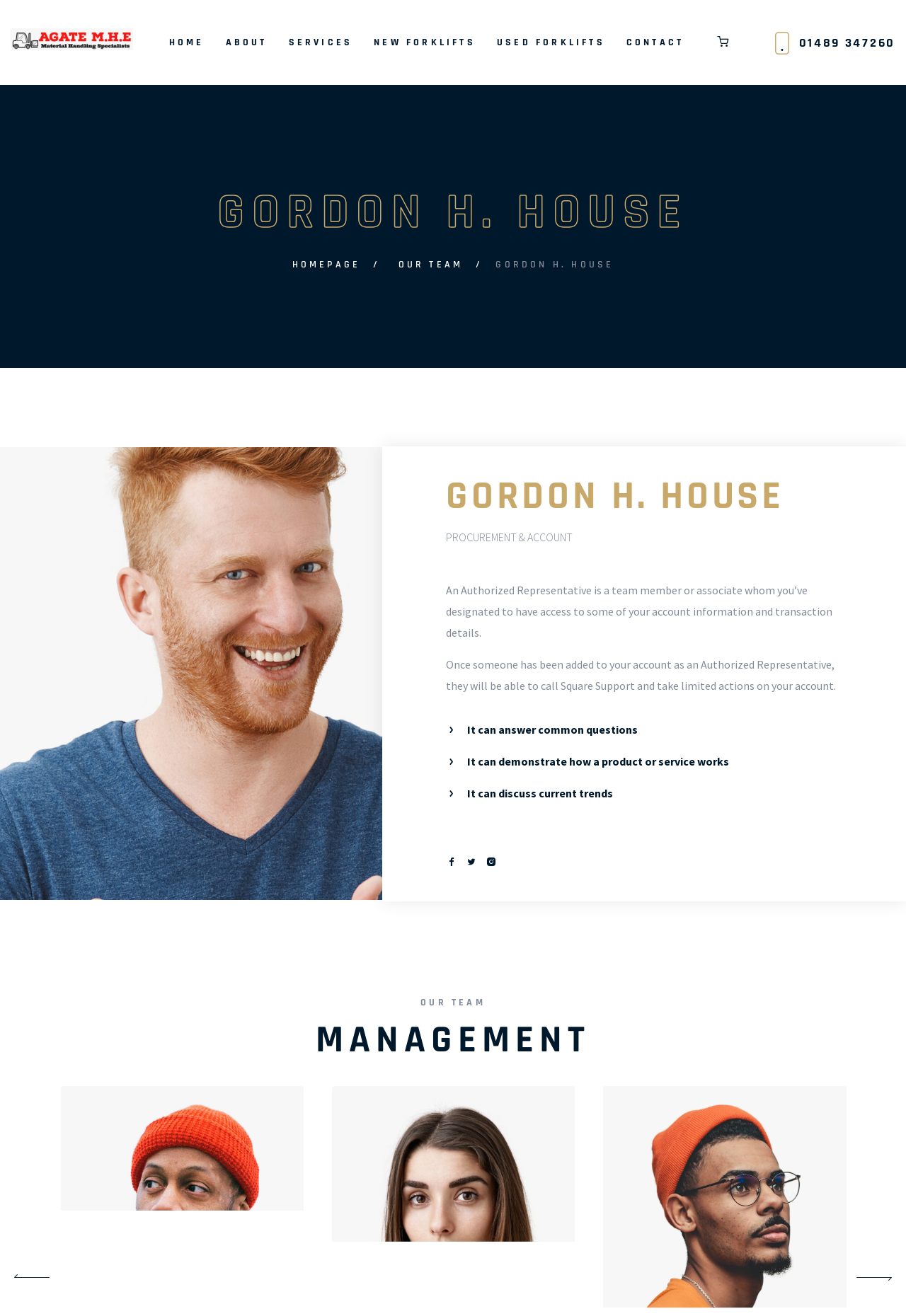Please identify the bounding box coordinates for the region that you need to click to follow this instruction: "call the phone number".

[0.882, 0.028, 0.988, 0.038]